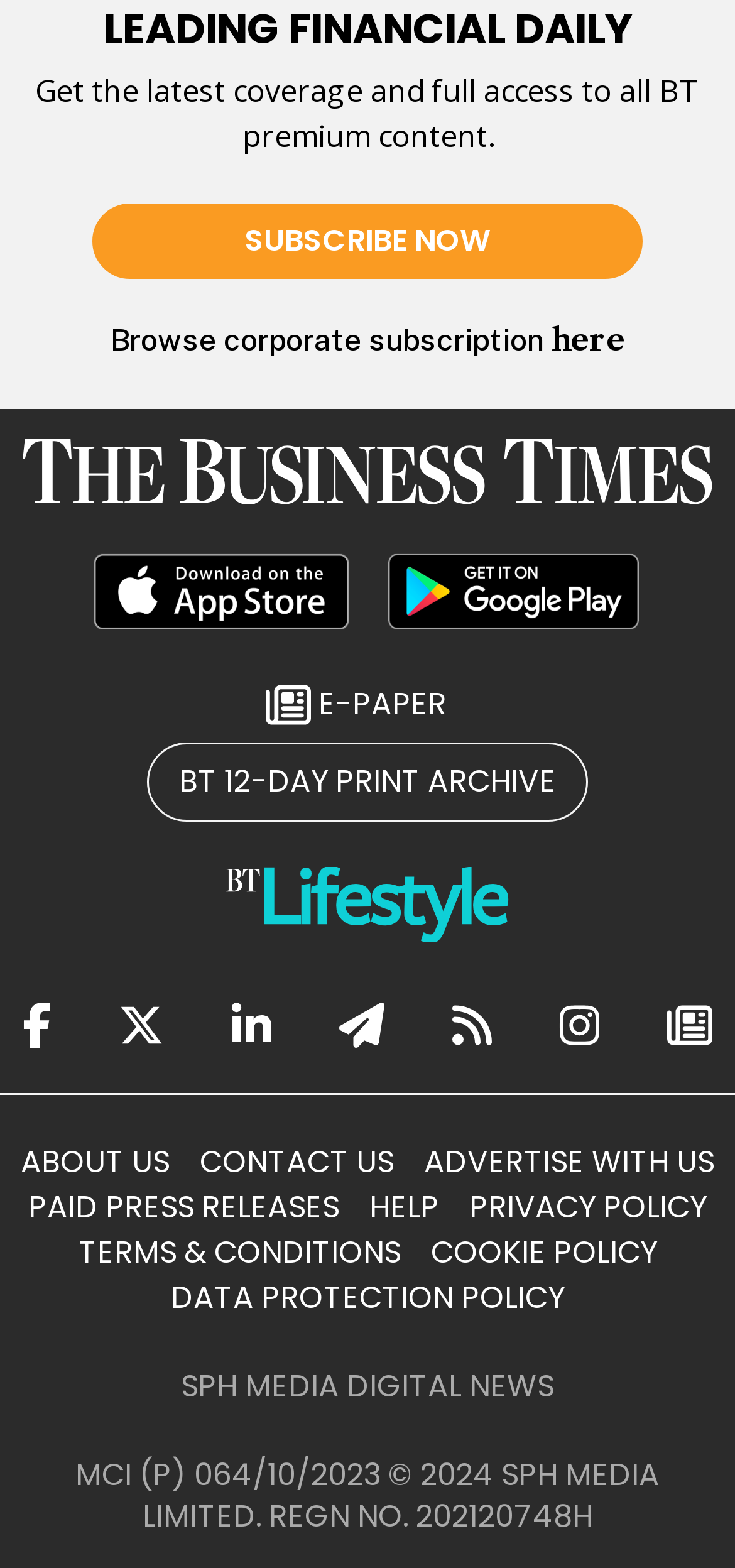What is the purpose of the 'E-PAPER' link?
Look at the screenshot and respond with a single word or phrase.

To access electronic paper